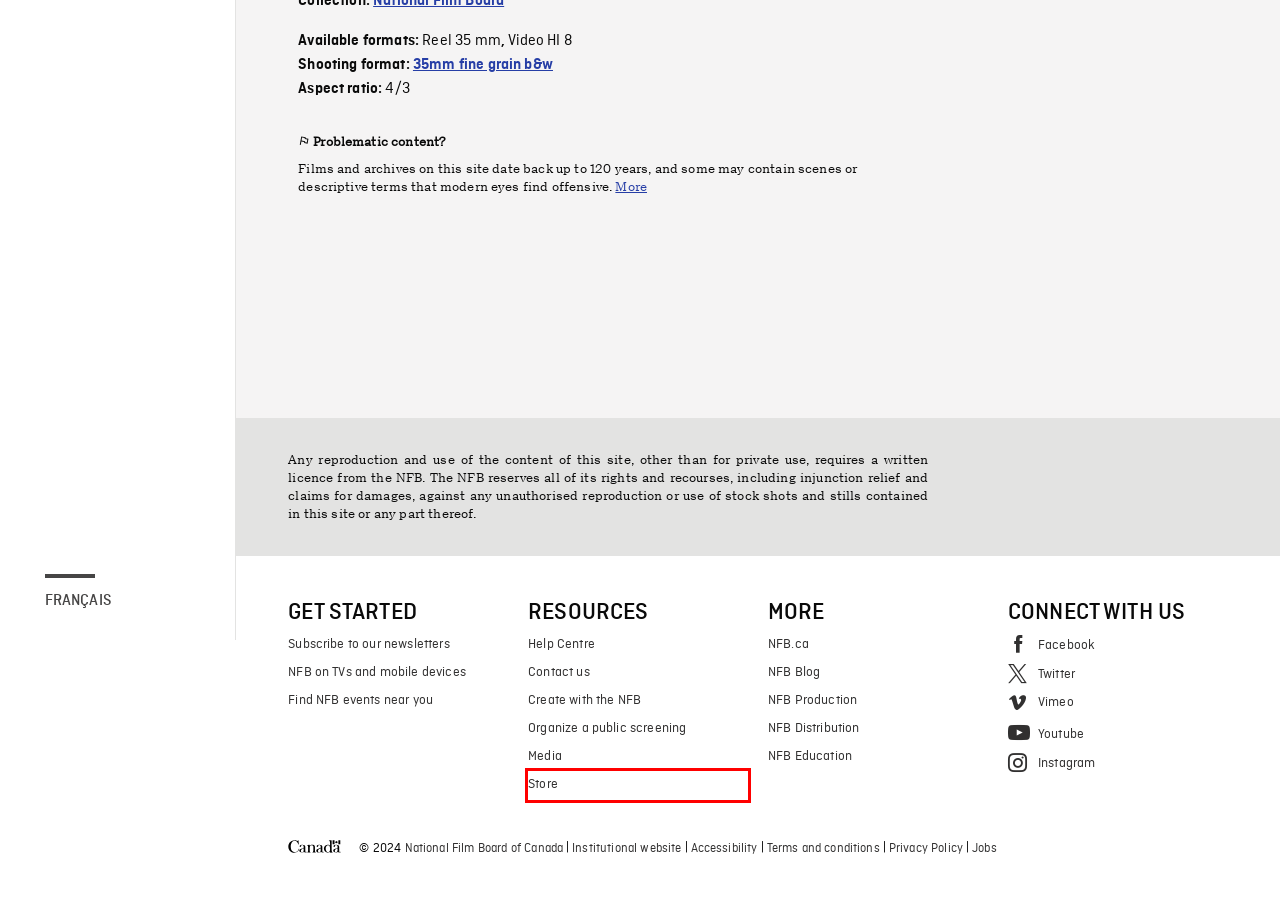Look at the given screenshot of a webpage with a red rectangle bounding box around a UI element. Pick the description that best matches the new webpage after clicking the element highlighted. The descriptions are:
A. National Film Board - Canada.ca
B. Accessibility – NFB Support Site
C. National Film Board of Canada
D. Privacy Policy – NFB Support Site
E. NFB Blog - Documentary, animation and interactive productions
F. Contact the NFB – NFB Support Site
G. Newsletters - NFB
H. Digital Store

H